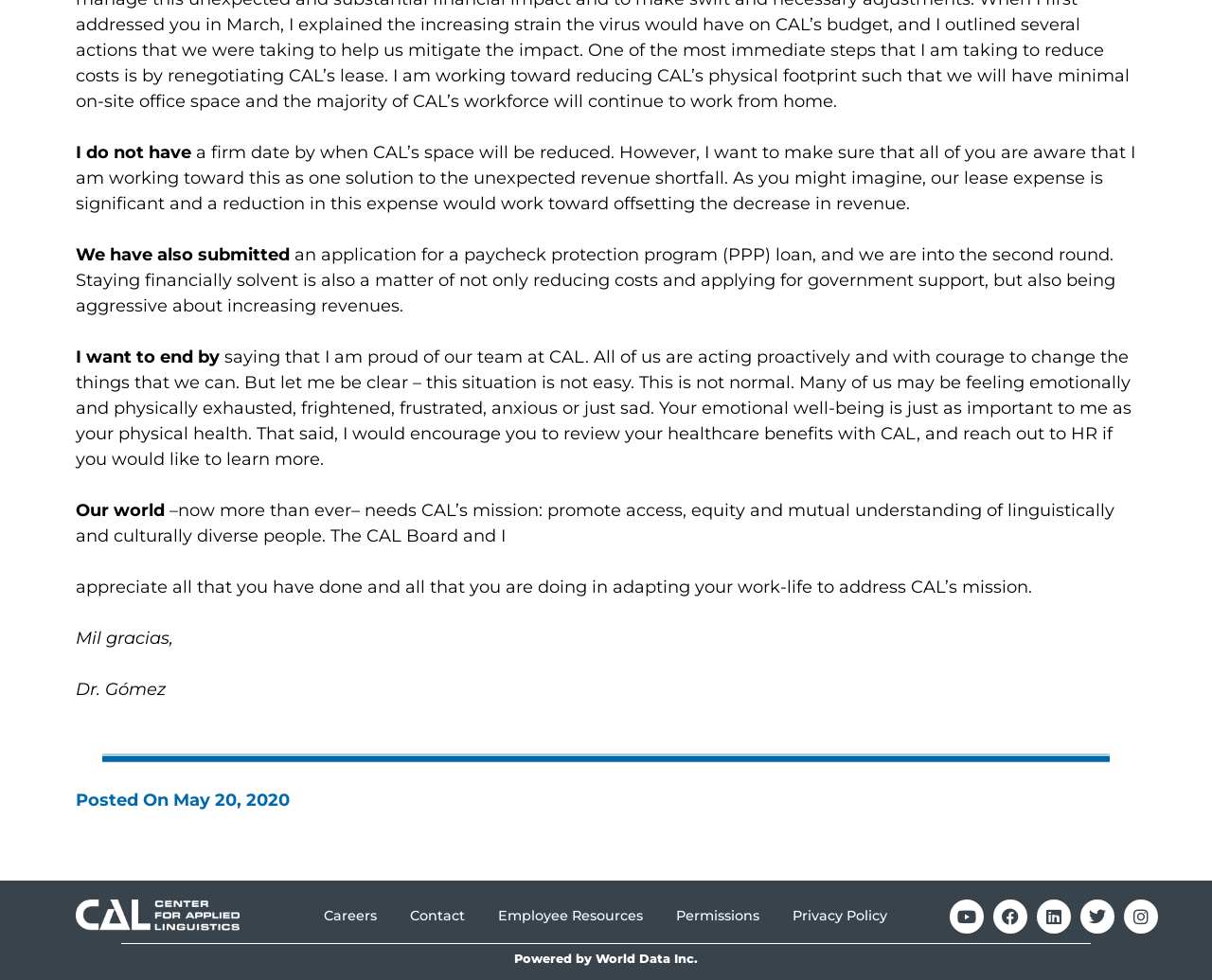What is the author's title?
Relying on the image, give a concise answer in one word or a brief phrase.

Dr.